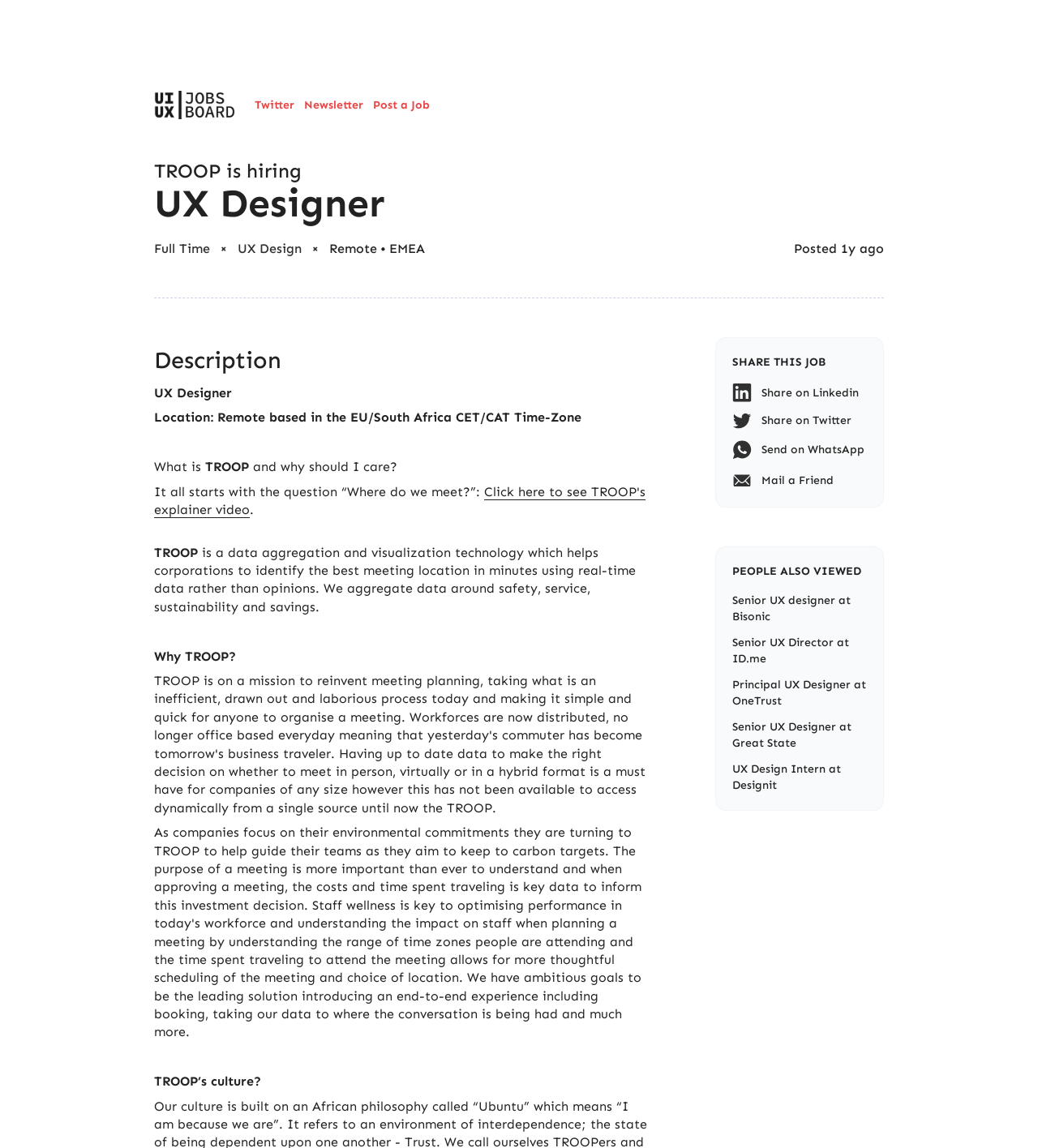Find the bounding box coordinates for the area that should be clicked to accomplish the instruction: "Post a job".

[0.359, 0.085, 0.414, 0.099]